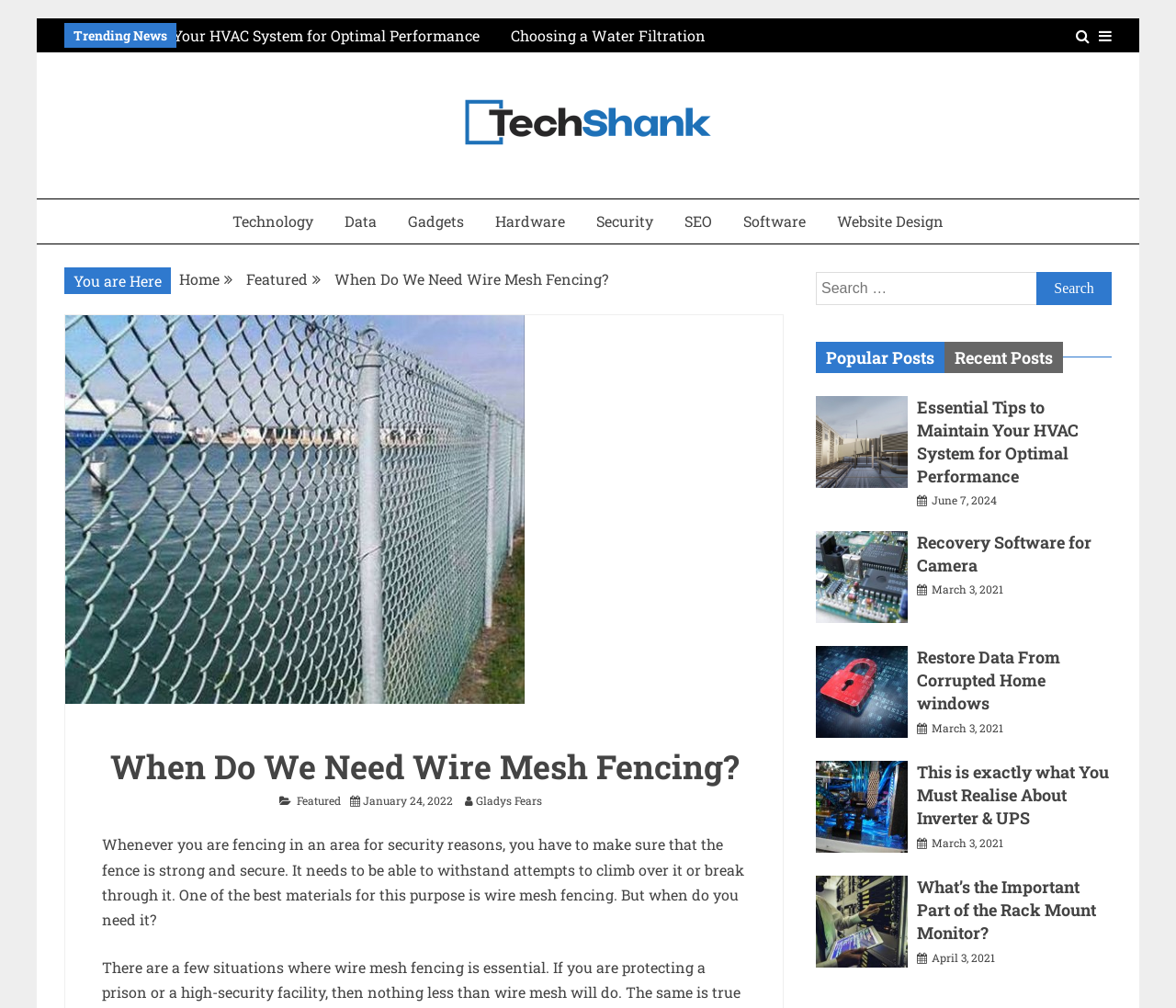Articulate a detailed summary of the webpage's content and design.

This webpage appears to be a blog or news article page. At the top, there is a "Skip to content" link, followed by a "Trending News" heading. Below that, there are two identical links to an article titled "Boosting Your Contracting Business Online: Top 5 SEO Strategies". 

To the right of these links, there are several social media icons, including a Facebook icon and a Twitter icon. Below these icons, there is a link to "Tech Shank" with an accompanying image. 

Further down, there is a navigation menu with links to various categories, including "Technology", "Data", "Gadgets", "Hardware", "Security", "SEO", "Software", and "Website Design". 

Below the navigation menu, there is a breadcrumb trail showing the current page's location within the website. The current page is titled "When Do We Need Wire Mesh Fencing?" and has a corresponding image. 

The main content of the page is an article with the same title, which discusses the importance of strong and secure fencing for security reasons. The article is accompanied by a heading and a timestamp indicating when it was published. 

To the right of the article, there is a search bar with a "Search" button. Below the search bar, there are several tabs, including "Popular Posts" and "Recent Posts". The "Popular Posts" tab is currently selected and displays a list of article links with headings and timestamps.